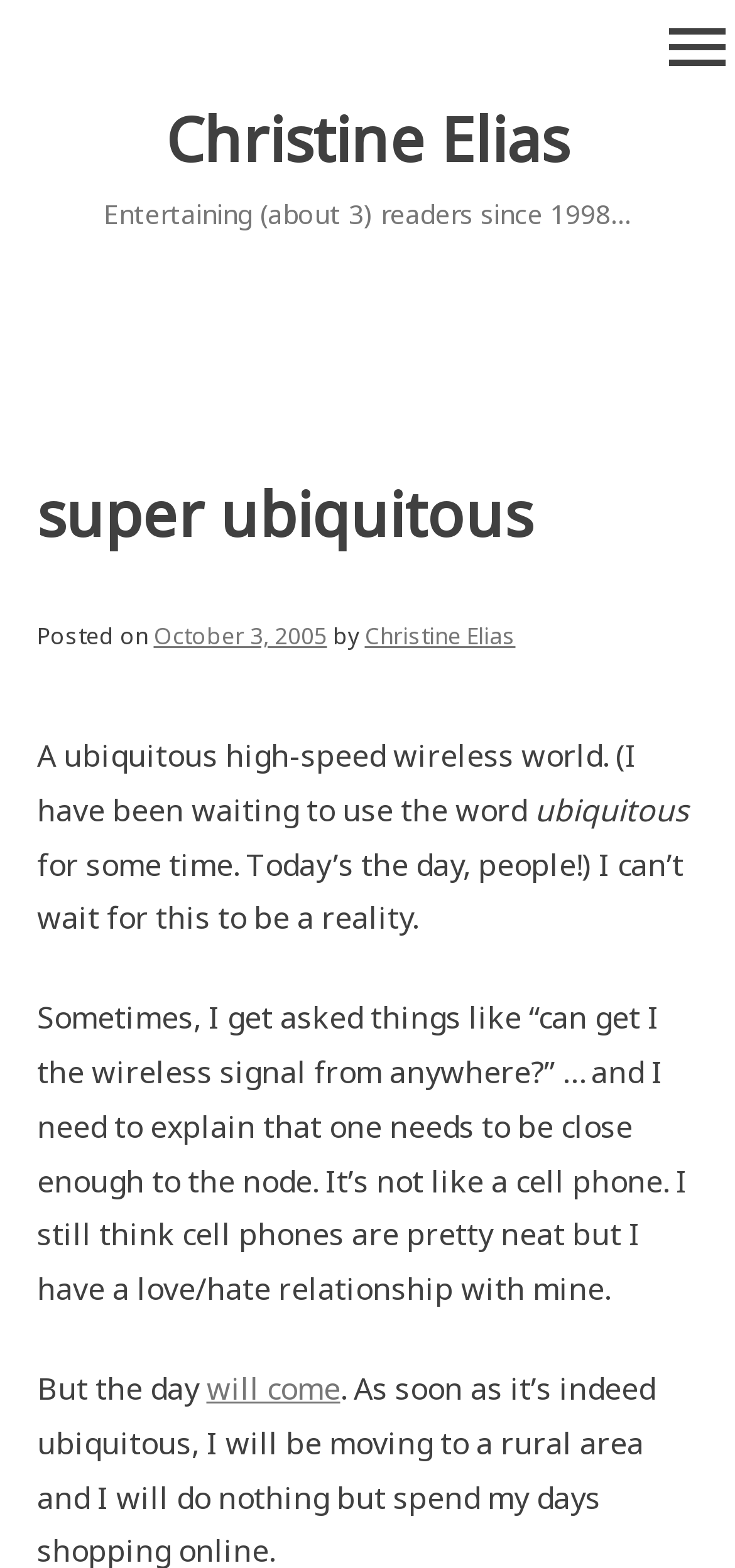Find the bounding box of the web element that fits this description: "menu close".

[0.897, 0.006, 1.0, 0.054]